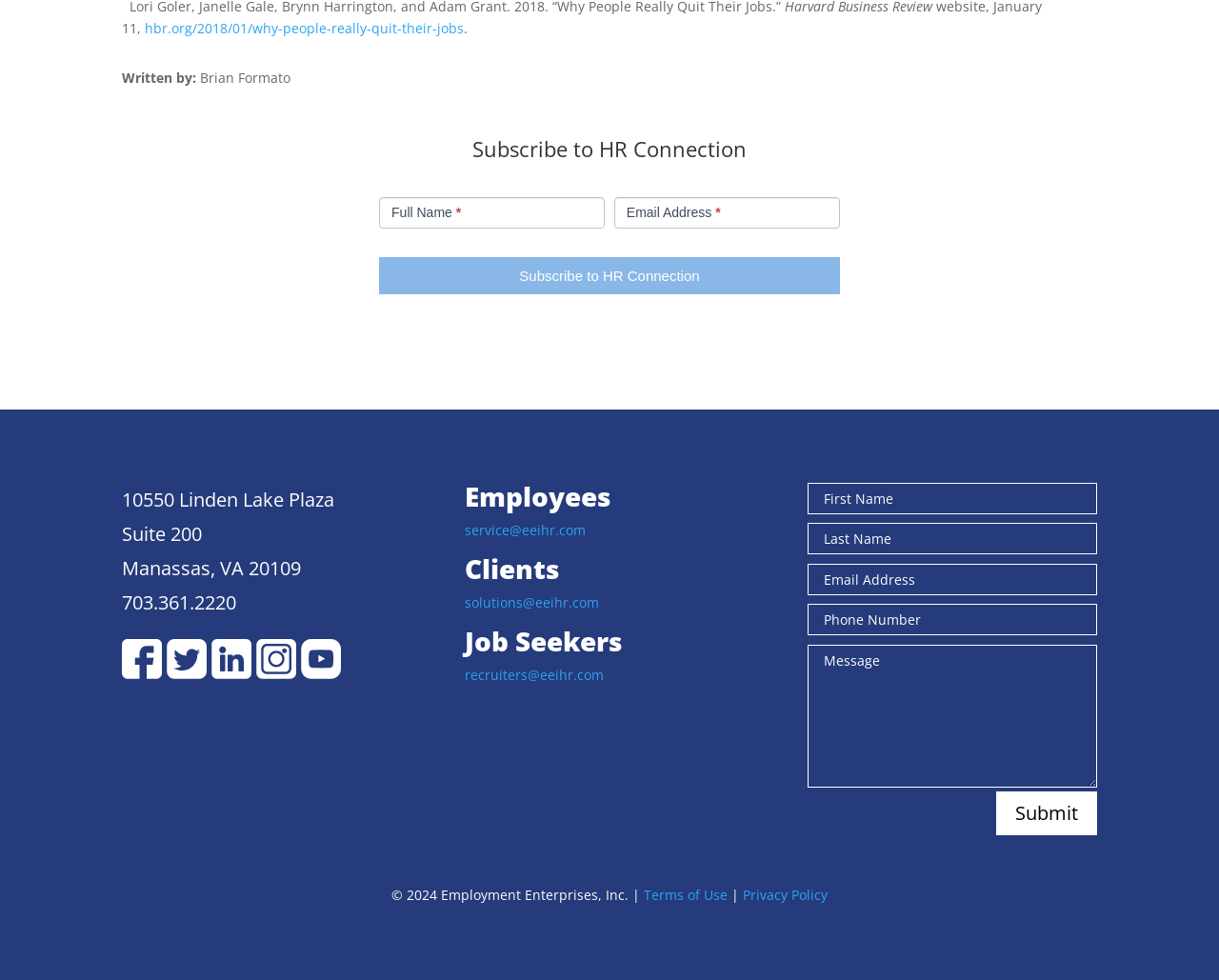Give the bounding box coordinates for the element described as: "Subscribe to HR Connection".

[0.311, 0.262, 0.689, 0.3]